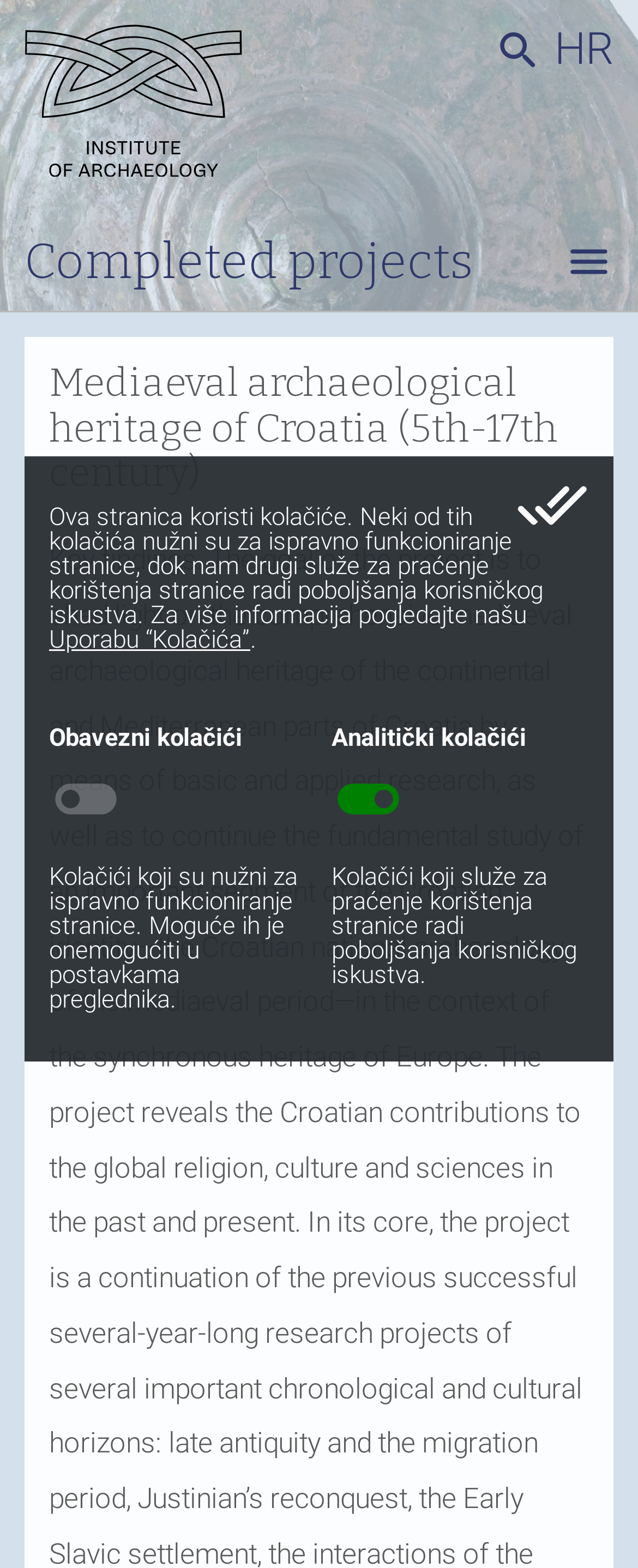What is the status of the project?
Refer to the image and provide a concise answer in one word or phrase.

Done